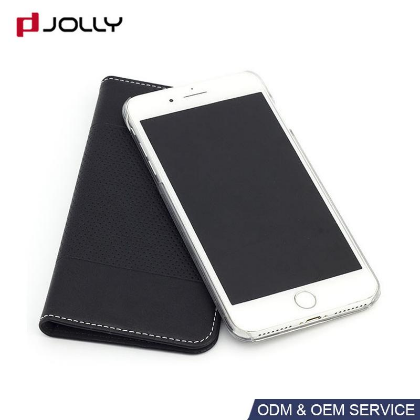Explain the contents of the image with as much detail as possible.

This image showcases a sleek iPhone 8 case with a sophisticated design, produced by Jolly Industries. The case is displayed in a partially open position, revealing a clean, minimalistic interior that complements the modern aesthetics of the phone. The exterior features a textured black surface with stylish stitching, promoting both style and functionality. Beneath the case, an iPhone 8 is visible, emphasizing the product's compatibility. The bottom corner is labeled with "ODM & OEM SERVICE," highlighting Jolly's dedication to custom design and manufacturing options tailored to client needs. This image perfectly captures the blend of durability and elegance that defines Jolly's mobile phone accessories.